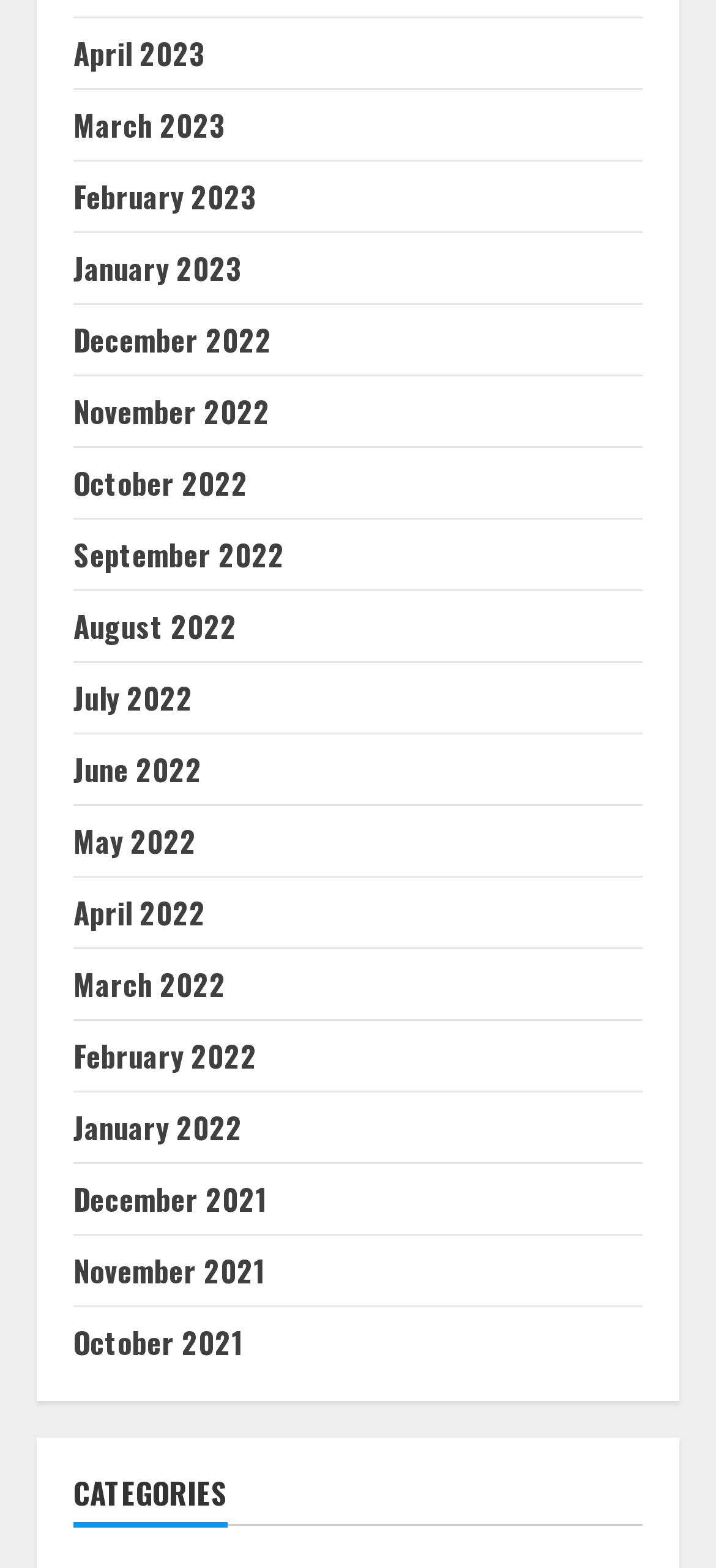What is the vertical position of the 'CATEGORIES' heading?
Respond to the question with a single word or phrase according to the image.

Bottom